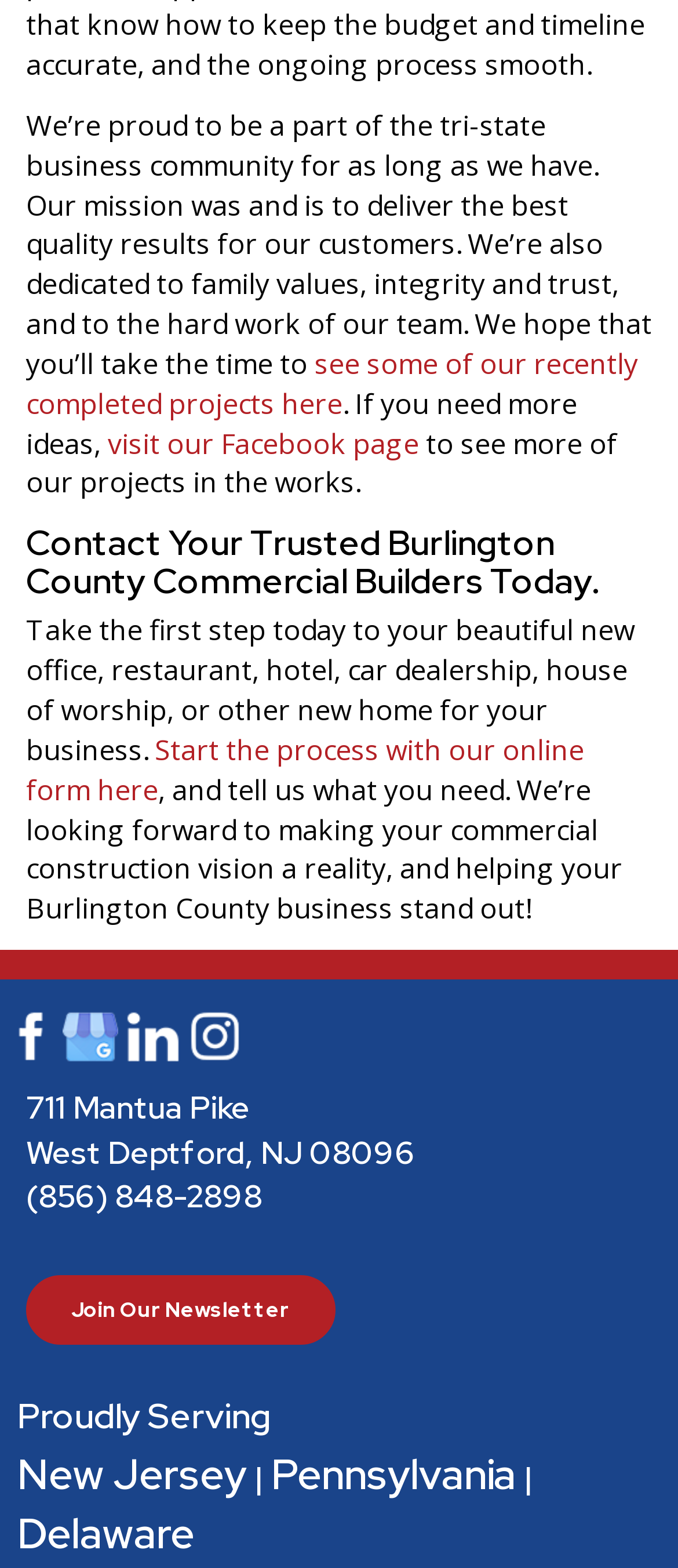Highlight the bounding box coordinates of the element you need to click to perform the following instruction: "join our newsletter."

[0.038, 0.813, 0.495, 0.858]